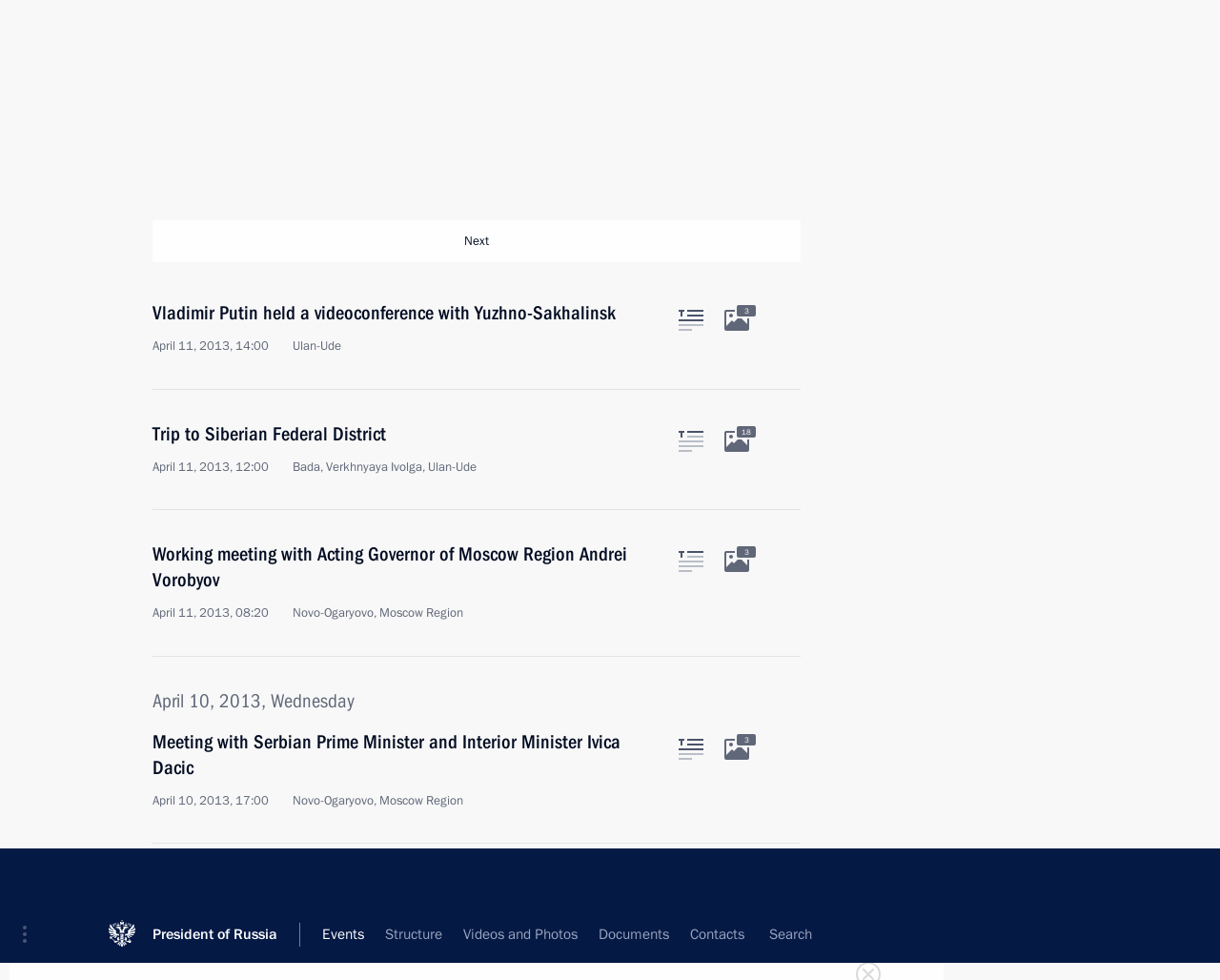Determine the bounding box coordinates of the region to click in order to accomplish the following instruction: "Click the Portal Menu button". Provide the coordinates as four float numbers between 0 and 1, specifically [left, top, right, bottom].

[0.0, 0.0, 0.052, 0.058]